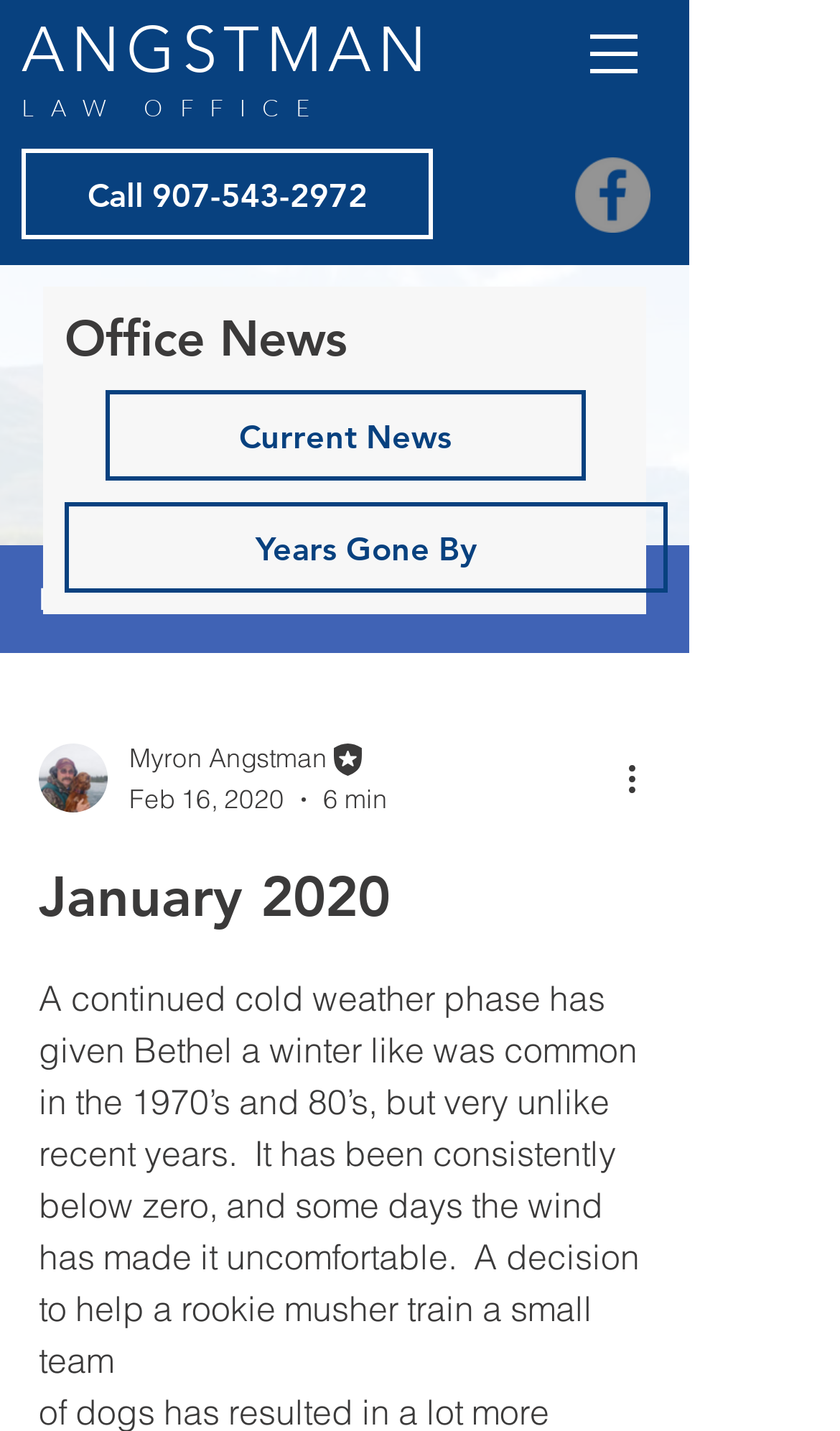What is the topic of the post?
Refer to the image and give a detailed answer to the question.

I found the answer by looking at the static text element with the text 'A continued cold weather phase has given Bethel a winter like was common in the 1970’s and 80’s, but very unlike recent years.', which suggests that the topic of the post is about winter in Bethel.